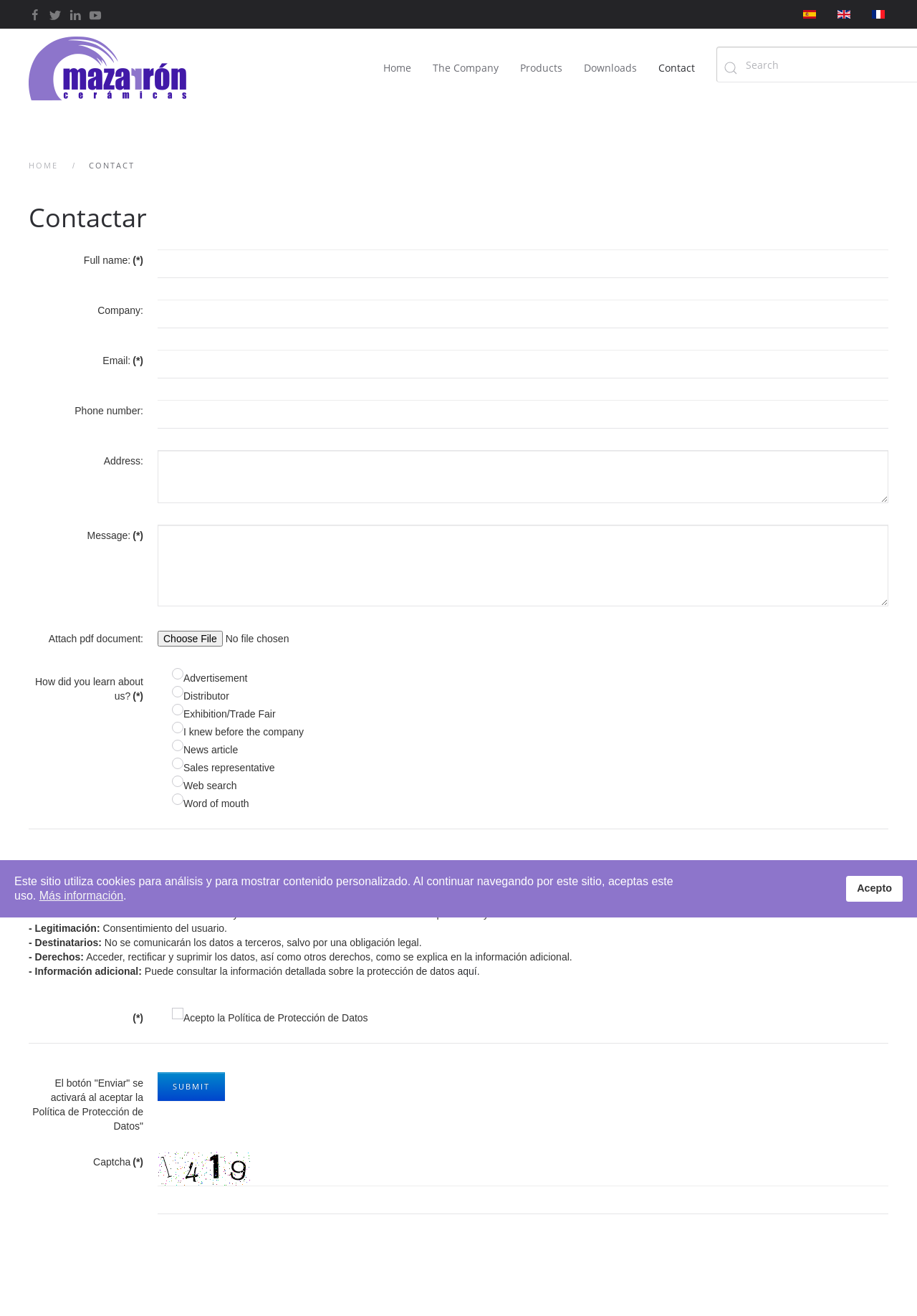Specify the bounding box coordinates of the region I need to click to perform the following instruction: "Attach a PDF document". The coordinates must be four float numbers in the range of 0 to 1, i.e., [left, top, right, bottom].

[0.172, 0.477, 0.379, 0.493]